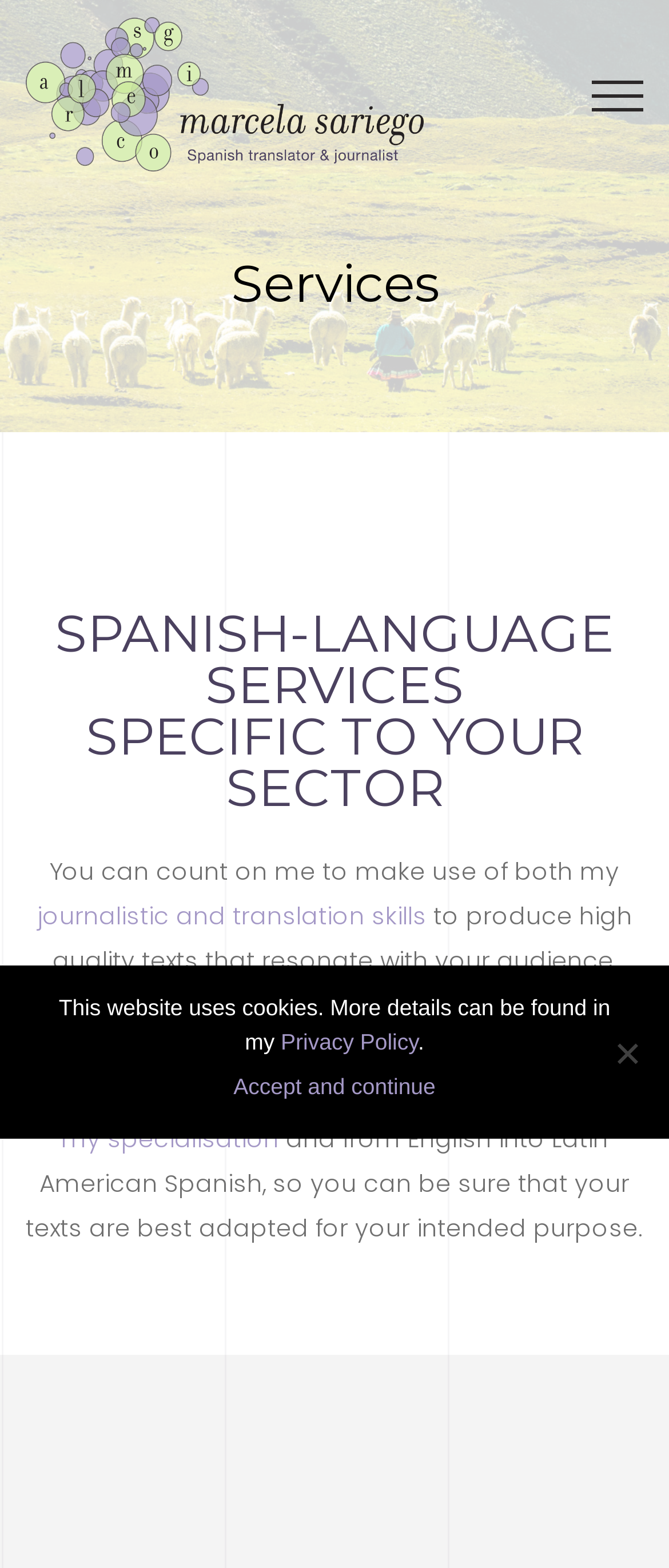What is the specialization of the translator? Refer to the image and provide a one-word or short phrase answer.

International development sector